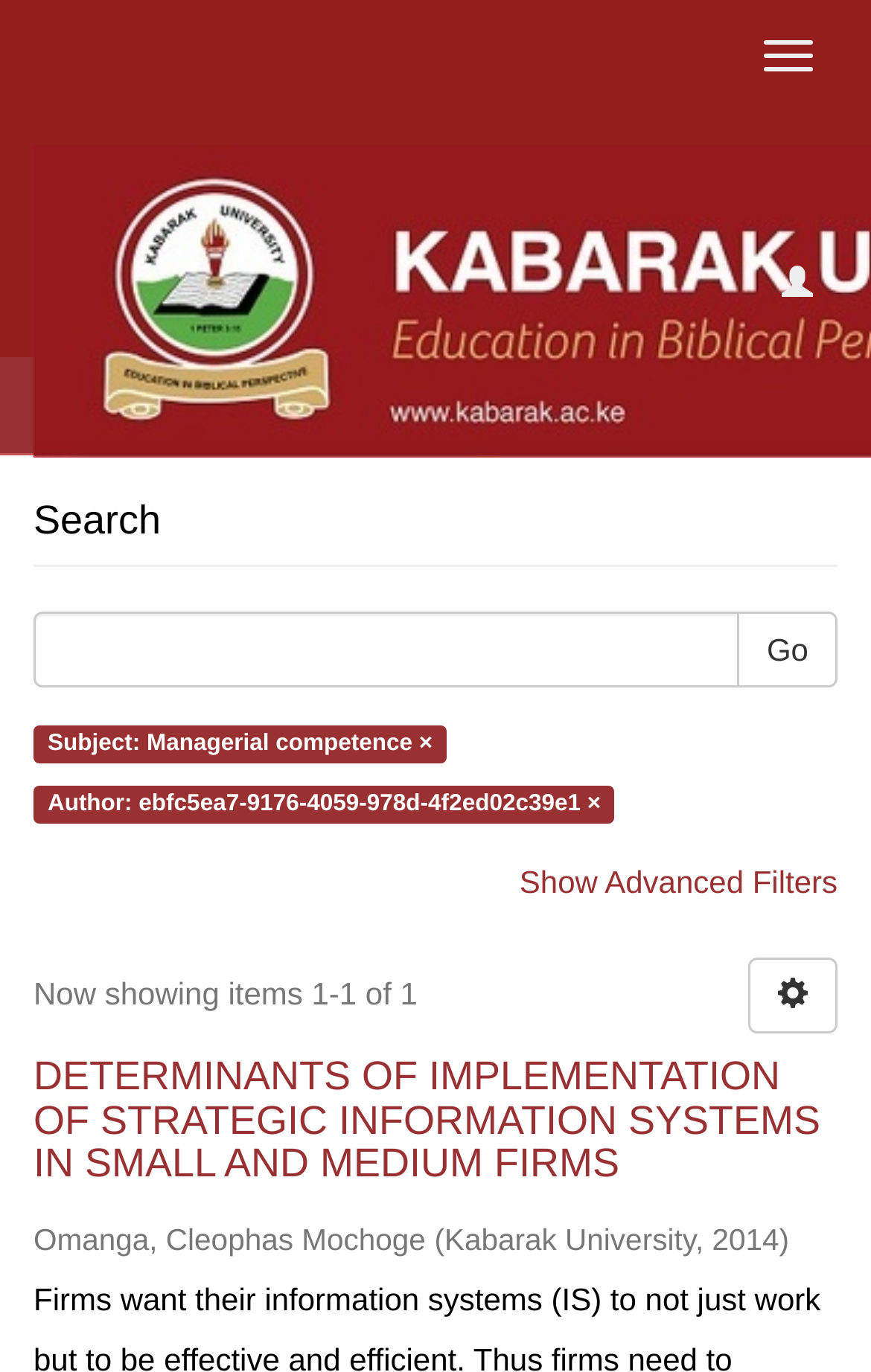Can you find the bounding box coordinates for the UI element given this description: "parent_node: Go name="query""? Provide the coordinates as four float numbers between 0 and 1: [left, top, right, bottom].

[0.038, 0.445, 0.85, 0.501]